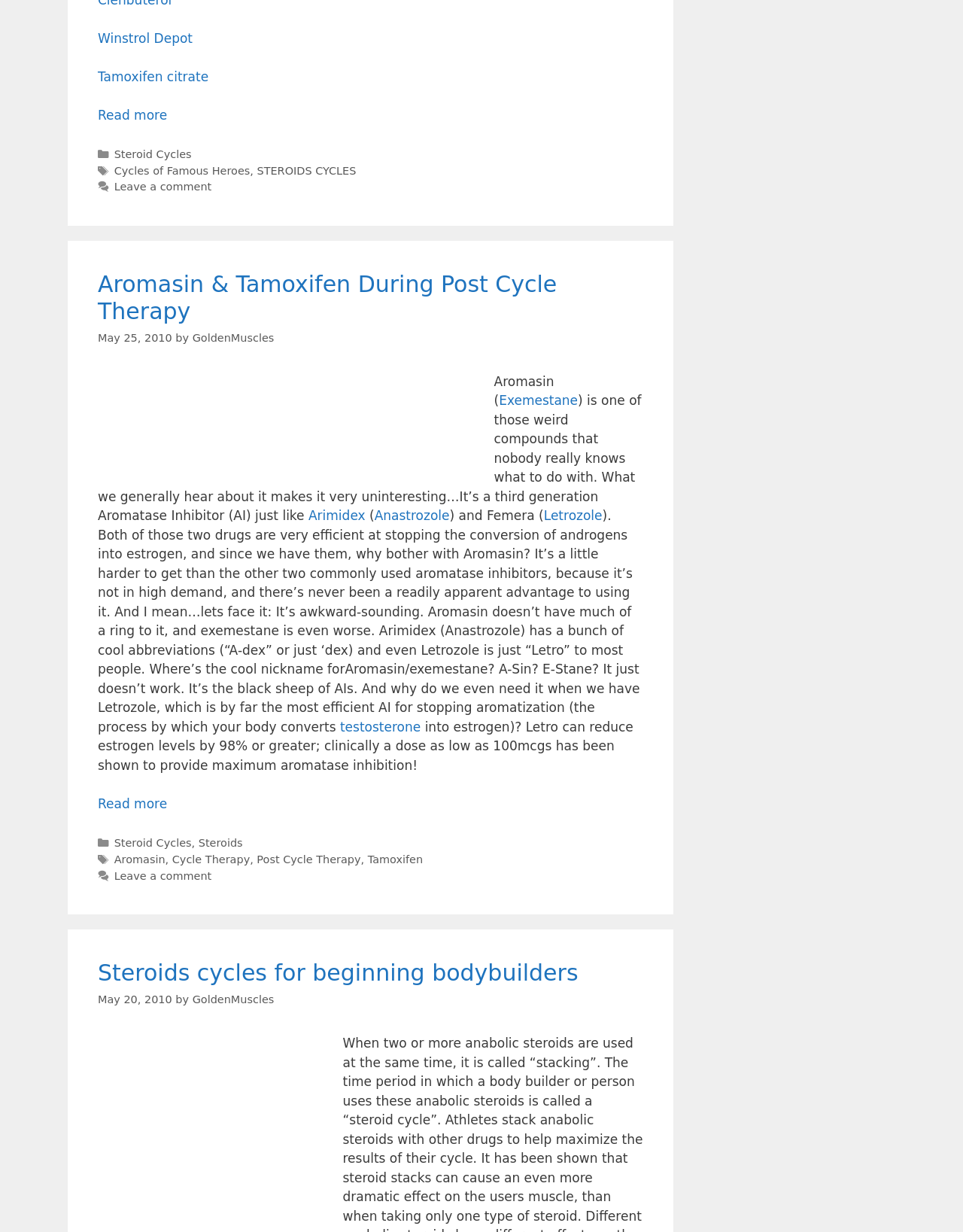Find the bounding box coordinates of the element's region that should be clicked in order to follow the given instruction: "Click on the link to view Steroid Cycles". The coordinates should consist of four float numbers between 0 and 1, i.e., [left, top, right, bottom].

[0.118, 0.12, 0.199, 0.13]